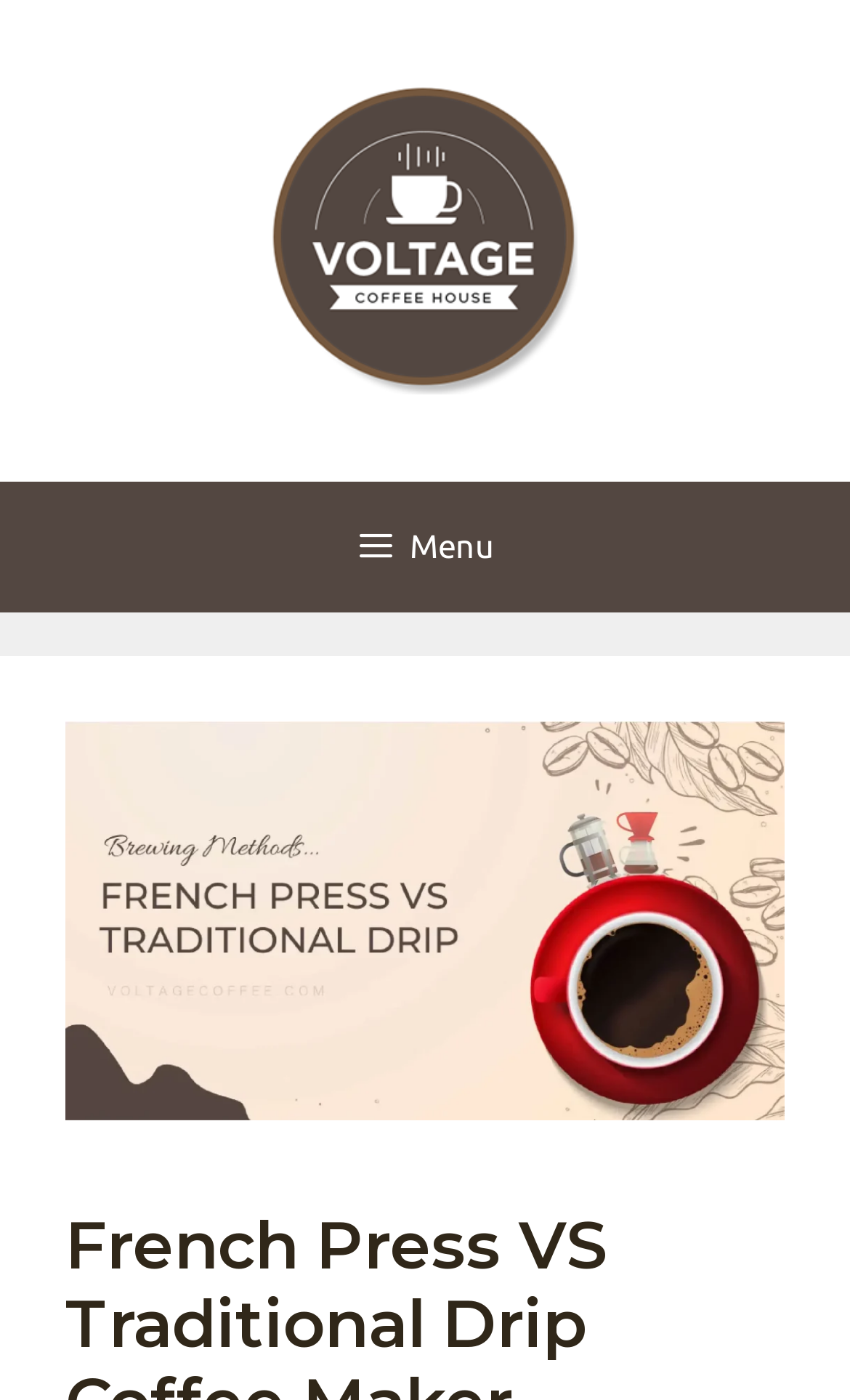Identify and extract the main heading from the webpage.

French Press VS Traditional Drip Coffee Maker